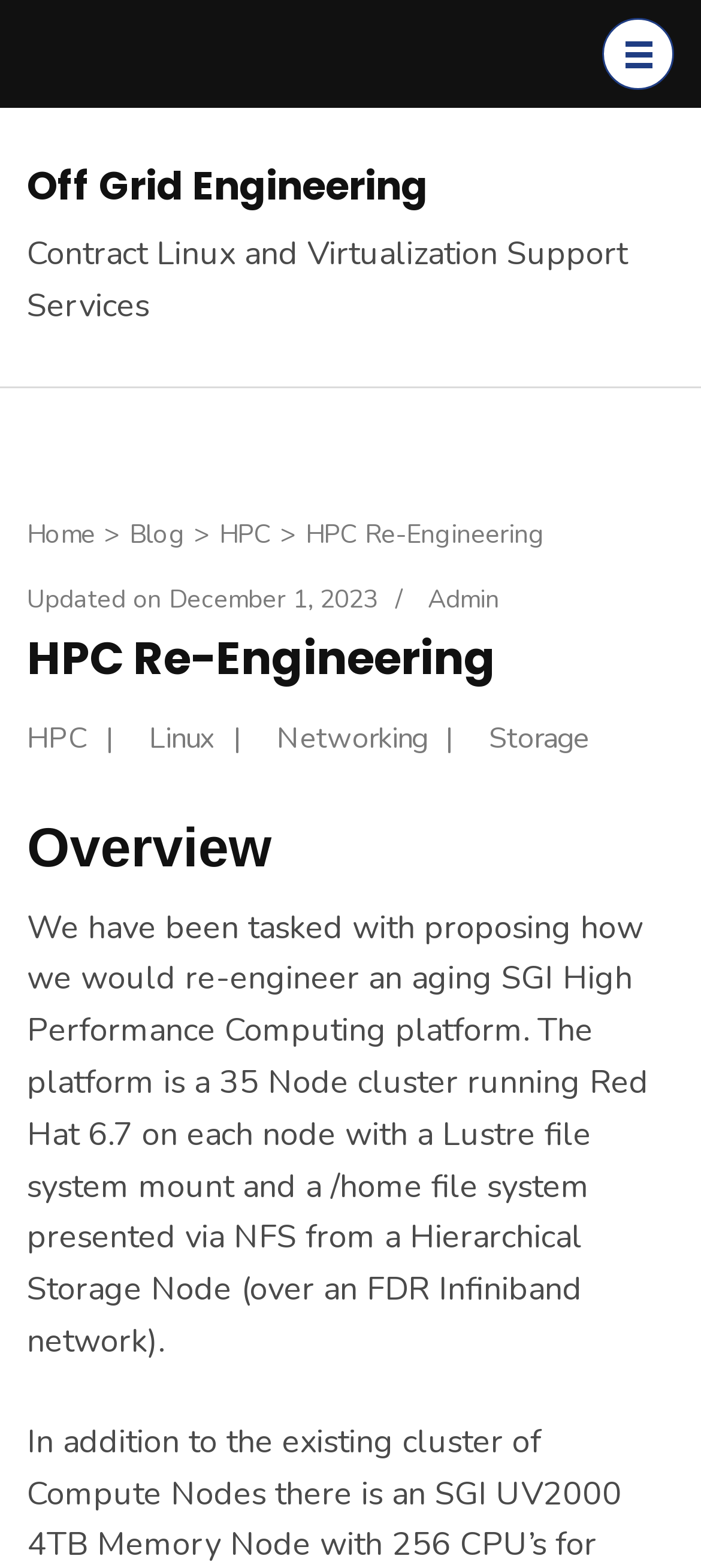Determine the bounding box coordinates of the clickable element to achieve the following action: 'Click the Admin link'. Provide the coordinates as four float values between 0 and 1, formatted as [left, top, right, bottom].

[0.61, 0.372, 0.713, 0.394]